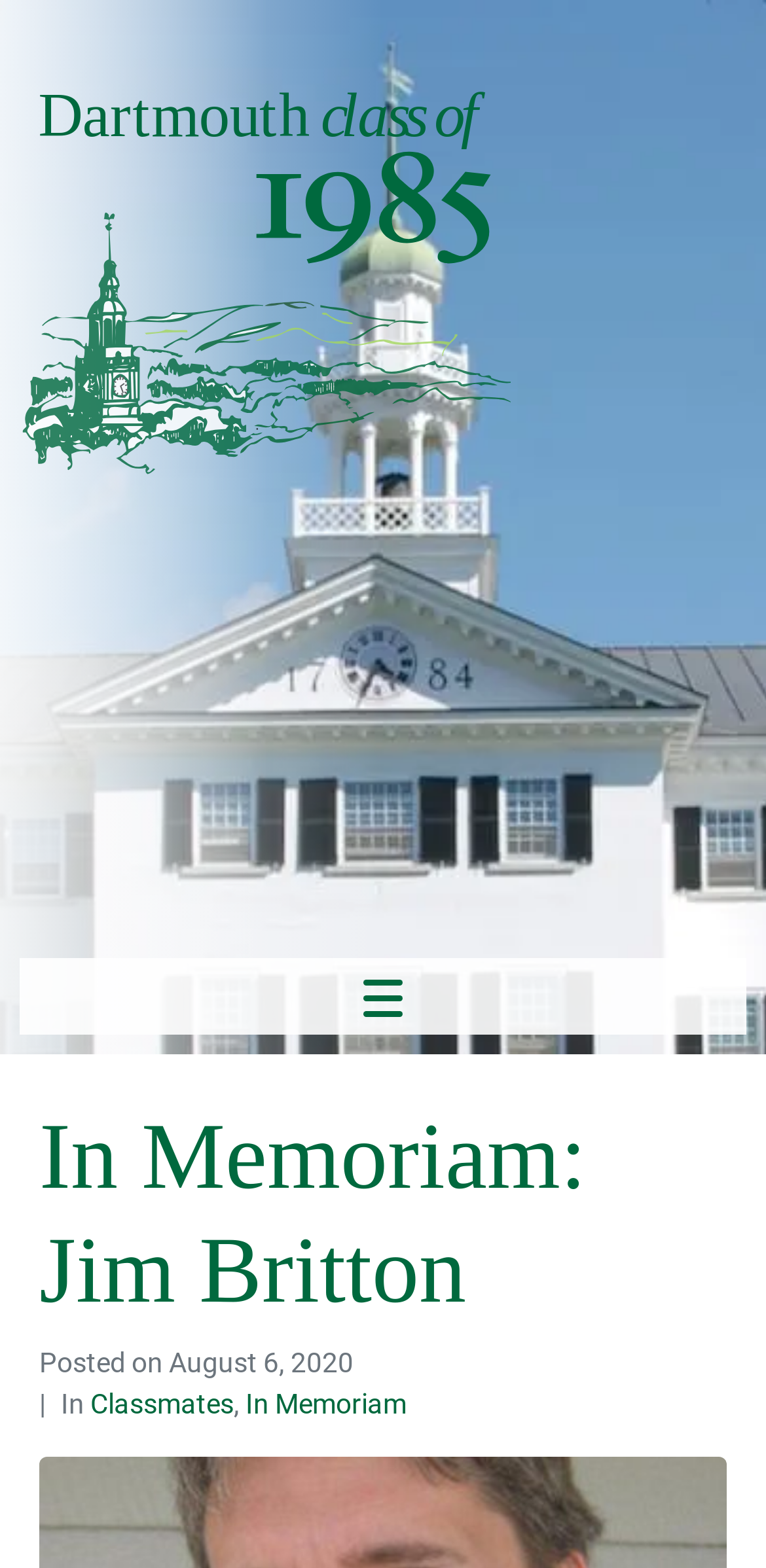Answer briefly with one word or phrase:
What is the name of the person who passed away?

Jim Britton